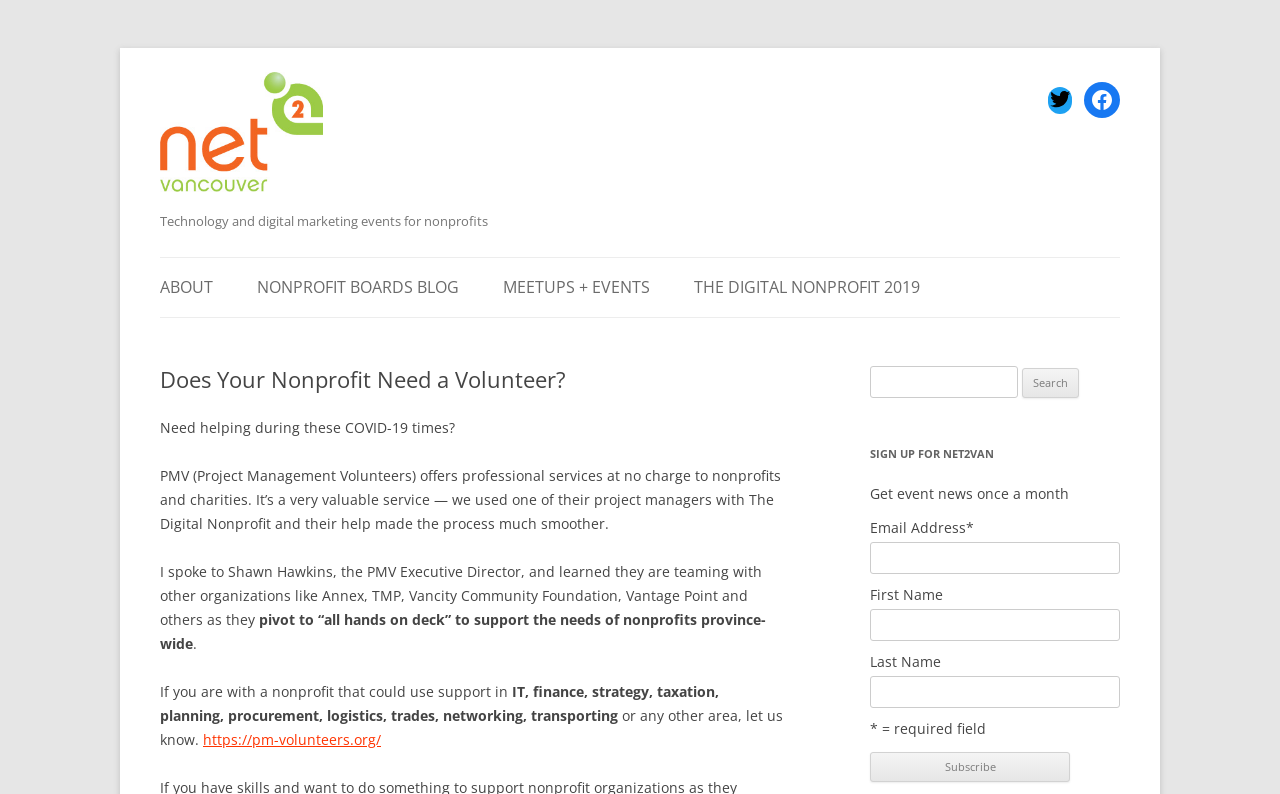Determine the bounding box coordinates of the clickable region to execute the instruction: "Click on the 'substack' link". The coordinates should be four float numbers between 0 and 1, denoted as [left, top, right, bottom].

None